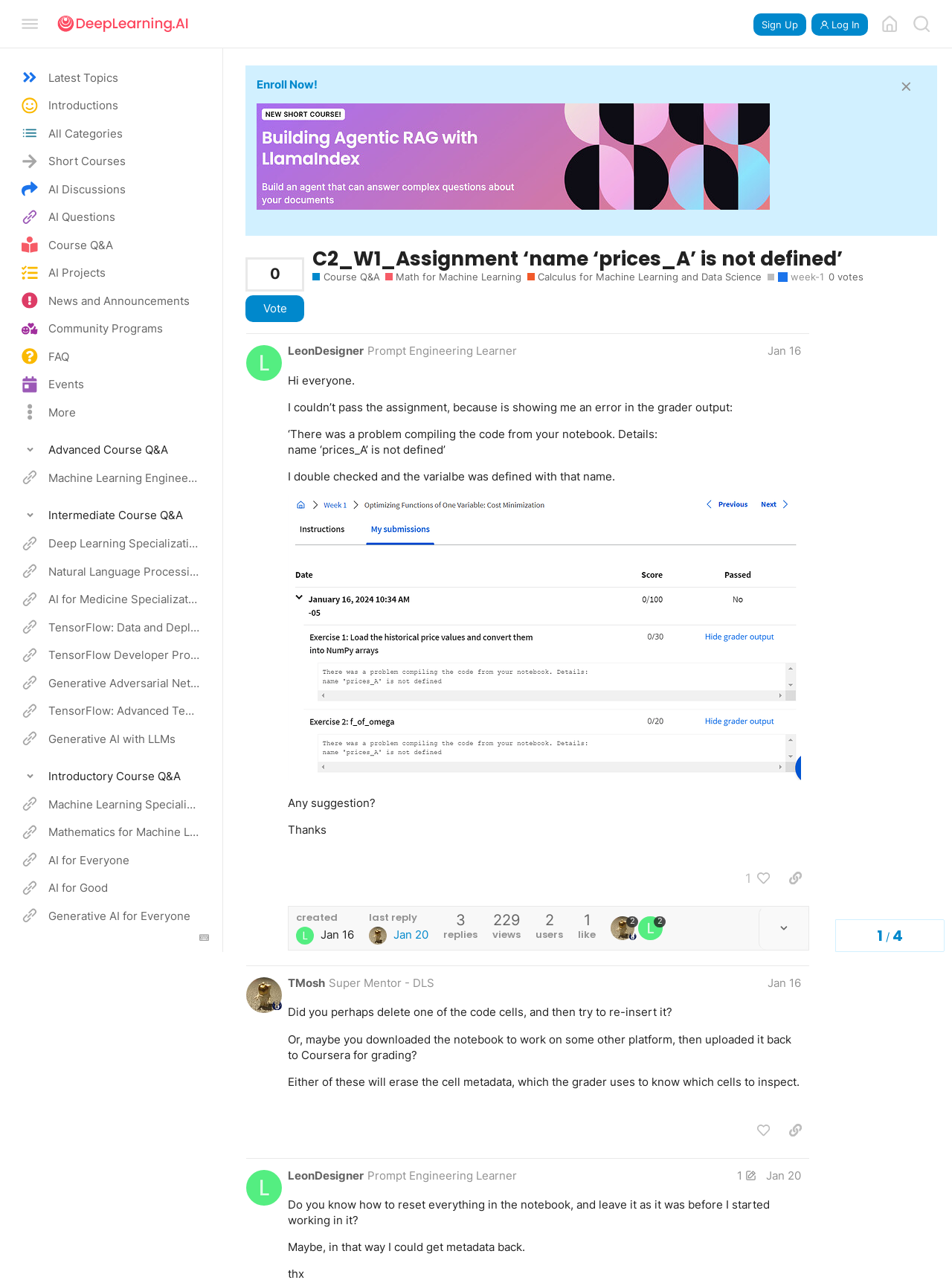What is the name of the specialization that includes 'Machine Learning Engineering for Production (MLOps)'?
Using the image as a reference, answer the question in detail.

By looking at the links in the sidebar, we can see that 'Machine Learning Engineering for Production (MLOps)' is a part of the 'Machine Learning Specialization'.